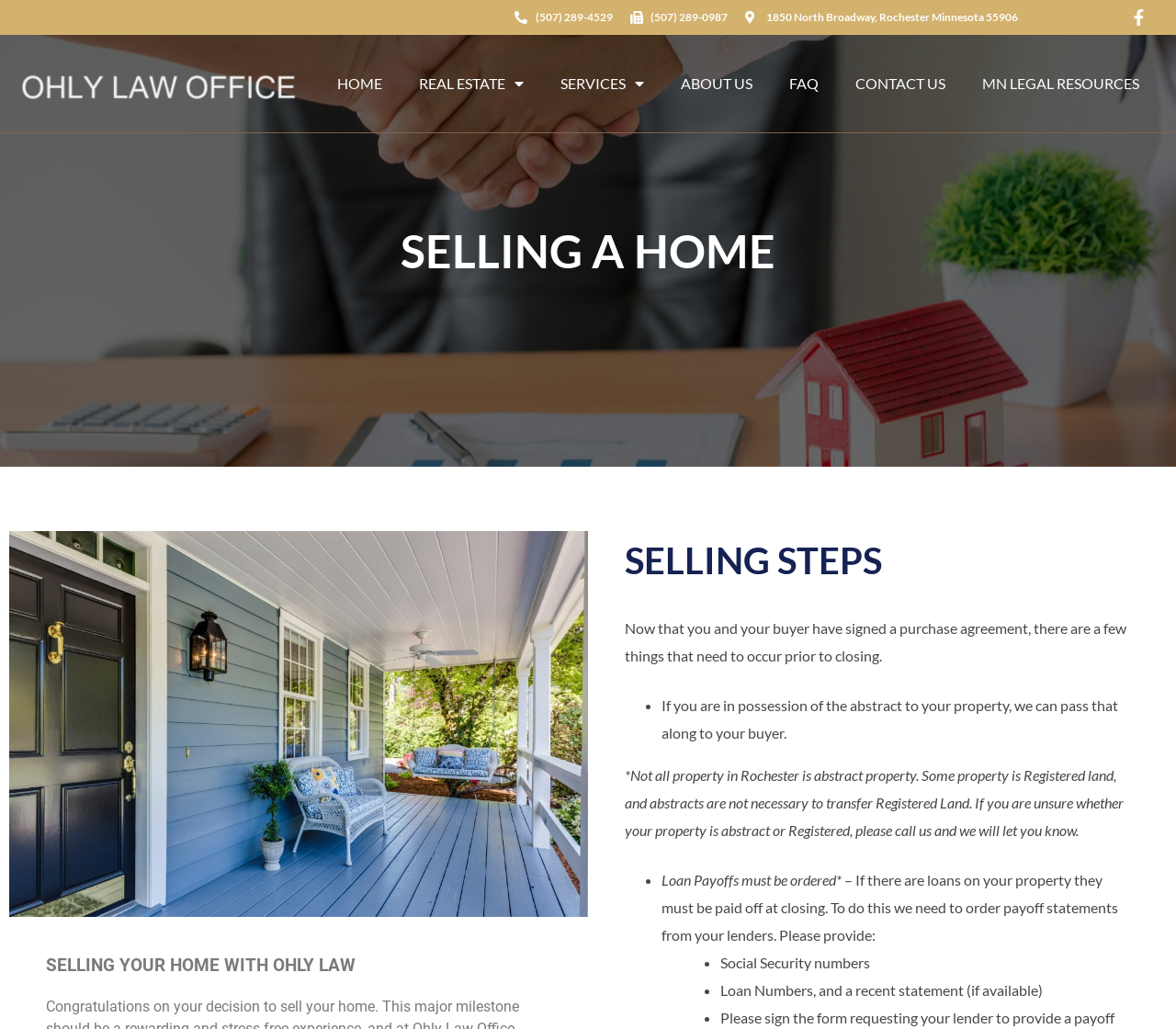Please identify the bounding box coordinates of where to click in order to follow the instruction: "View the selling steps".

[0.531, 0.525, 0.961, 0.565]